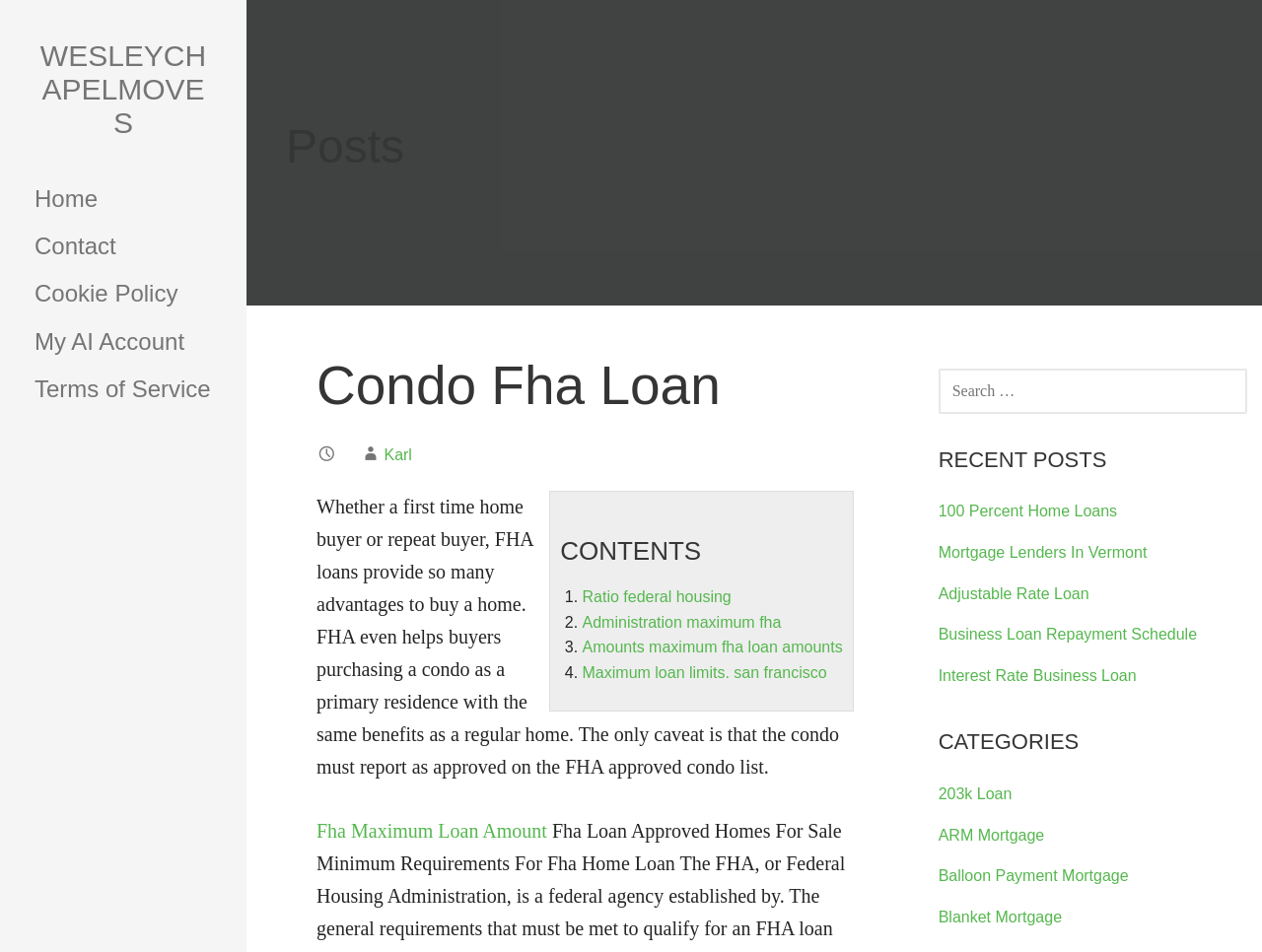Analyze the image and provide a detailed answer to the question: What other topics are discussed on this webpage?

In addition to FHA loans, the webpage also discusses other mortgage-related topics, including 203k loans, ARM mortgages, balloon payment mortgages, and blanket mortgages, as well as recent posts on topics such as 100 percent home loans and interest rate business loans.